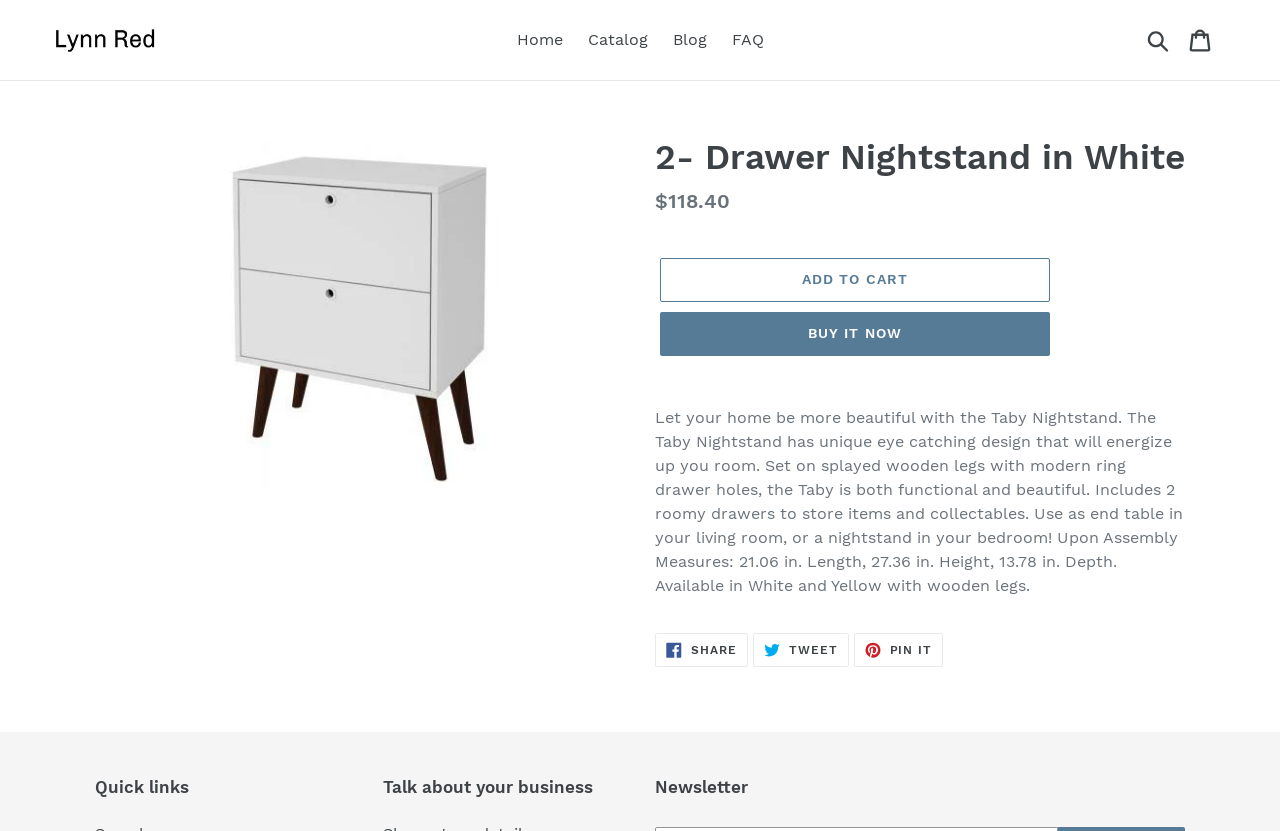Could you determine the bounding box coordinates of the clickable element to complete the instruction: "View the blog page"? Provide the coordinates as four float numbers between 0 and 1, i.e., [left, top, right, bottom].

[0.518, 0.03, 0.56, 0.066]